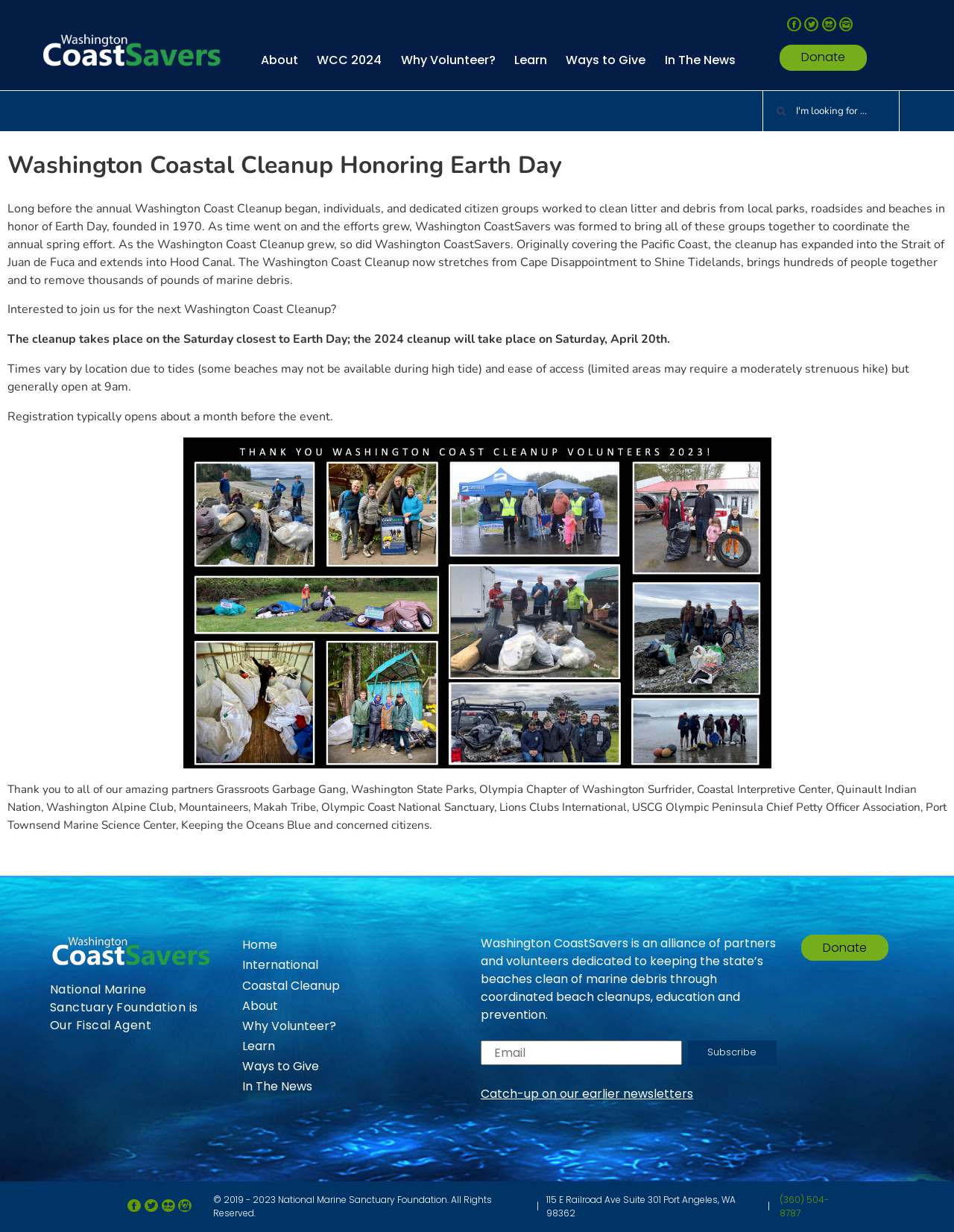Please determine the bounding box coordinates of the element to click on in order to accomplish the following task: "Learn more about Washington CoastSavers". Ensure the coordinates are four float numbers ranging from 0 to 1, i.e., [left, top, right, bottom].

[0.539, 0.037, 0.574, 0.061]